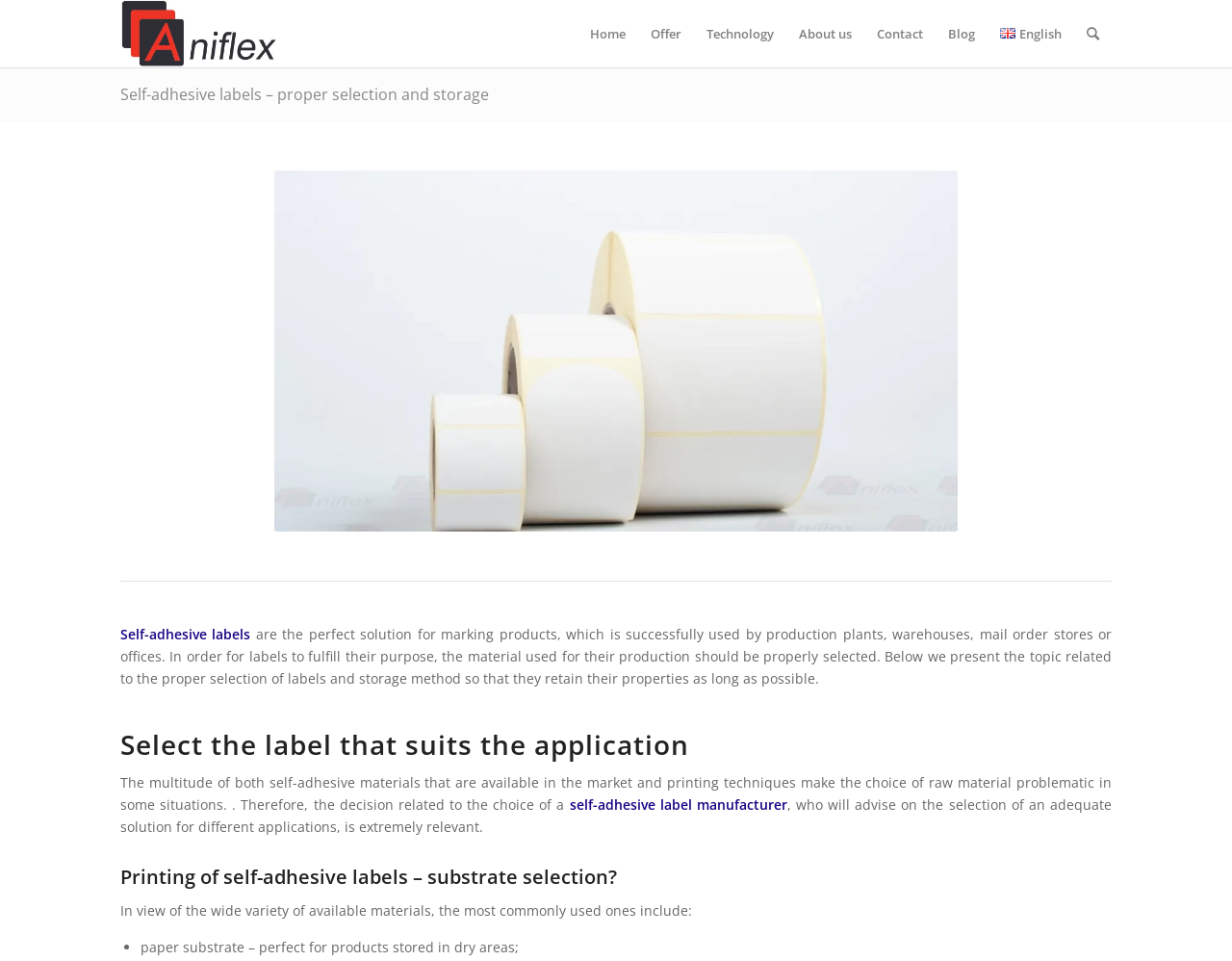Identify the bounding box for the element characterized by the following description: "About us".

[0.638, 0.0, 0.702, 0.07]